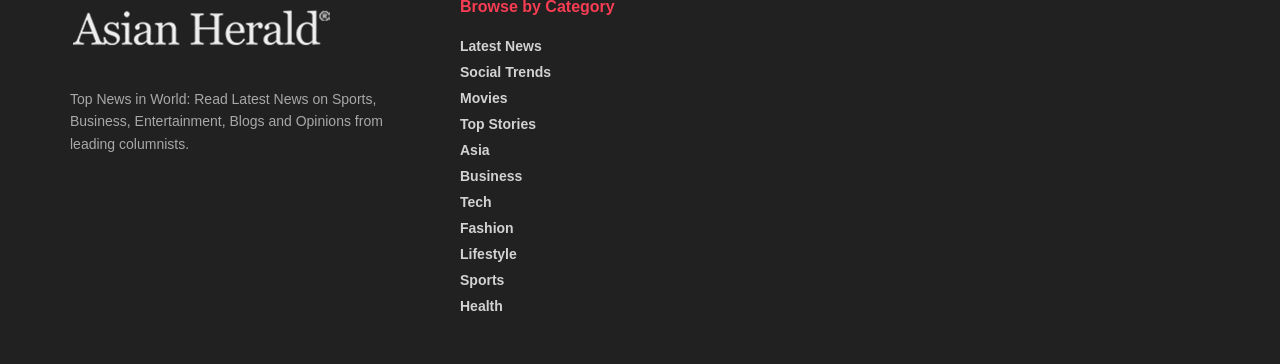Please find the bounding box coordinates of the clickable region needed to complete the following instruction: "Check out business news". The bounding box coordinates must consist of four float numbers between 0 and 1, i.e., [left, top, right, bottom].

[0.359, 0.462, 0.408, 0.506]